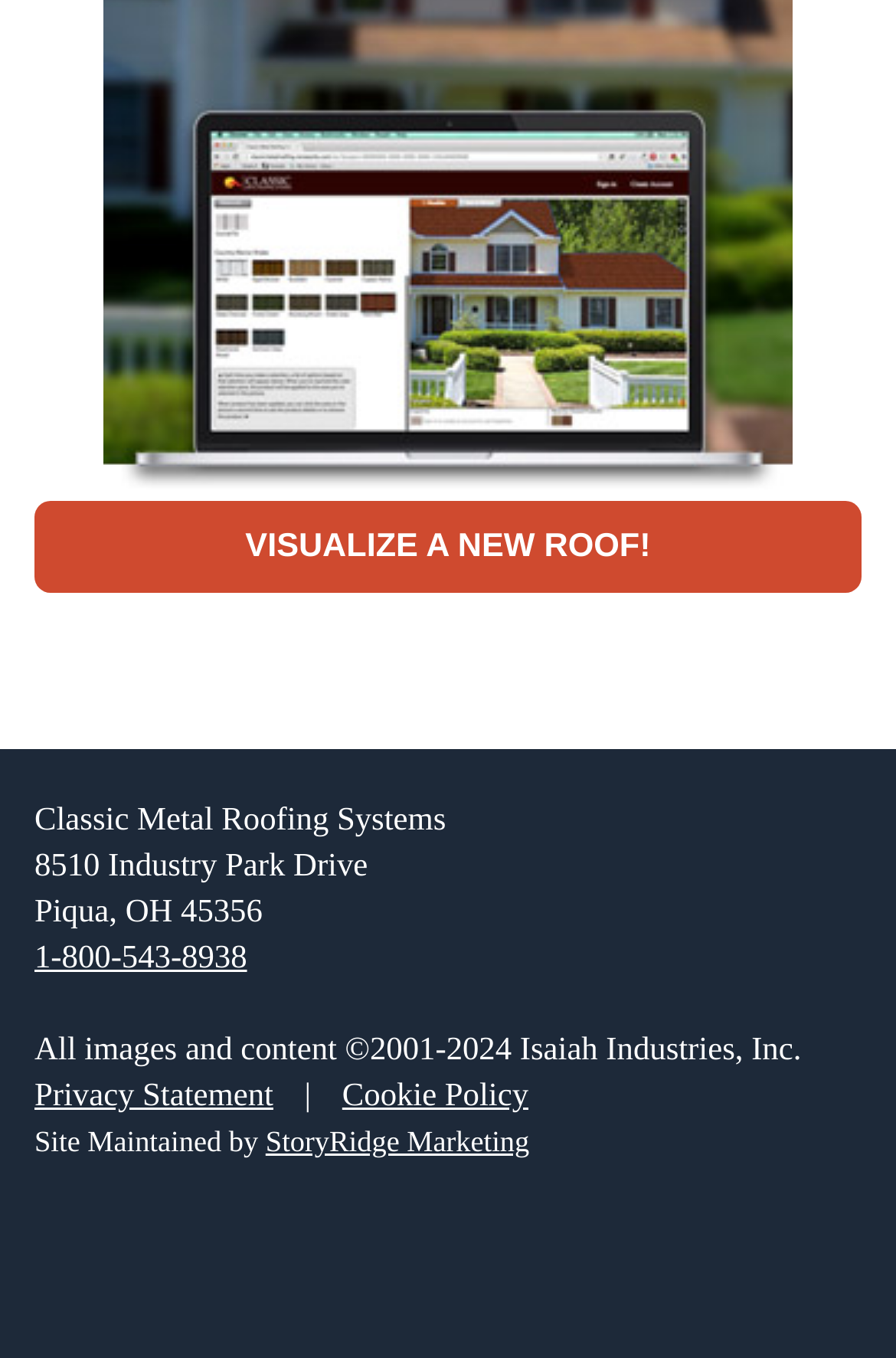What is the call to action on the top of the webpage?
Look at the image and respond with a one-word or short-phrase answer.

VISUALIZE A NEW ROOF!